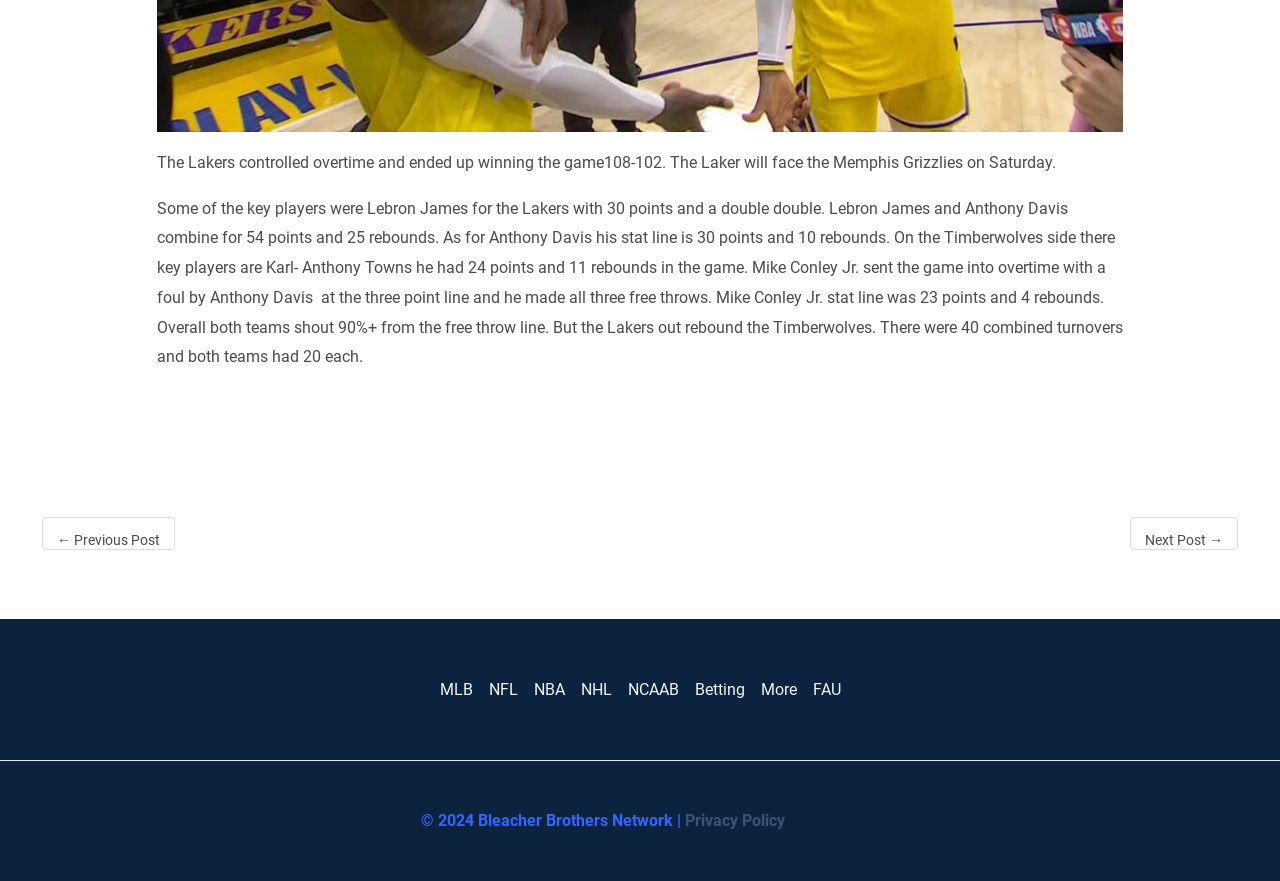Who are the key players mentioned in the article?
Please respond to the question thoroughly and include all relevant details.

The key players mentioned in the article can be found in the second StaticText element, which mentions Lebron James, Anthony Davis, Karl-Anthony Towns, and Mike Conley Jr. as the key players in the game.